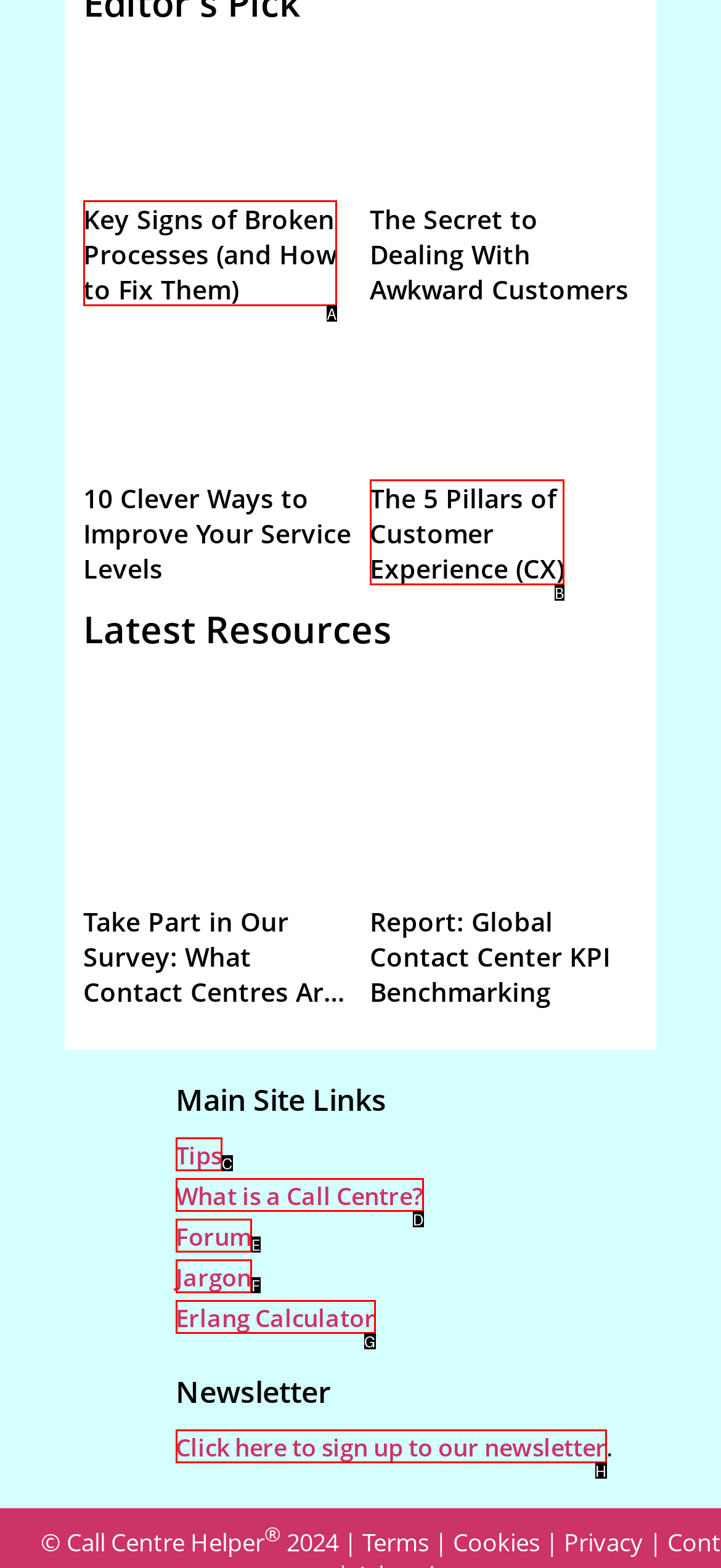Match the following description to the correct HTML element: What is a Call Centre? Indicate your choice by providing the letter.

D